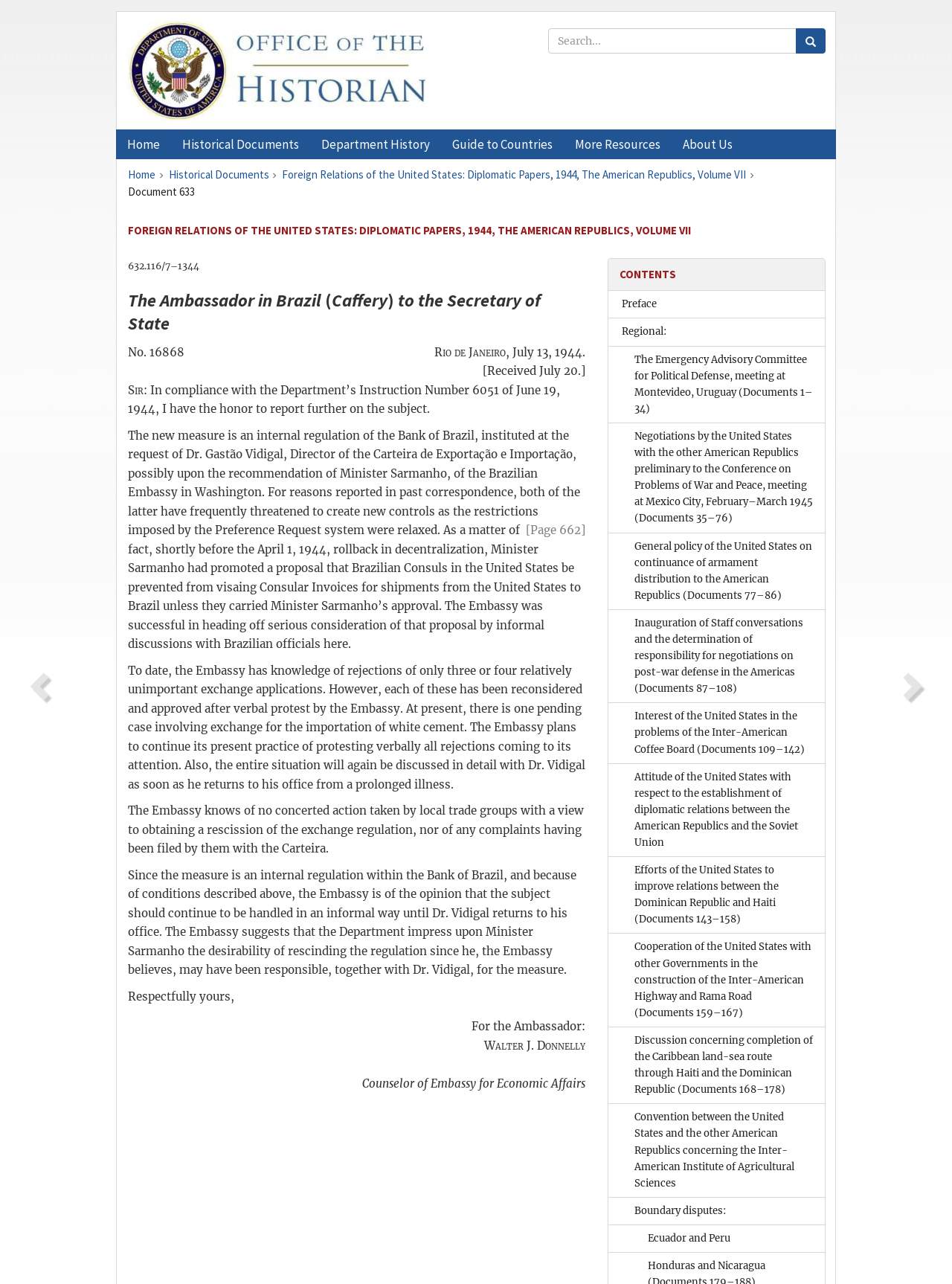Detail the various sections and features present on the webpage.

The webpage is titled "Historical Documents - Office of the Historian" and has a search bar at the top right corner. Below the search bar, there is a navigation menu with links to "Home", "Historical Documents", "Department History", "Guide to Countries", "More Resources", and "About Us". 

On the left side of the page, there is a breadcrumbs navigation section that shows the current page's location within the website's hierarchy. The breadcrumbs trail starts with "Home", followed by "Historical Documents", and then "Foreign Relations of the United States: Diplomatic Papers, 1944, The American Republics, Volume VII", and finally "Document 633".

The main content of the page is a historical document titled "FOREIGN RELATIONS OF THE UNITED STATES: DIPLOMATIC PAPERS, 1944, THE AMERICAN REPUBLICS, VOLUME VII". The document has a heading that indicates it is a diplomatic paper from the Ambassador in Brazil to the Secretary of State, dated July 13, 1944. The document's content is a report on the subject of exchange regulations in Brazil, including the Embassy's efforts to protest verbally all rejections of exchange applications.

The document is divided into several sections, including a summary of the new measure, the Embassy's actions, and the situation with local trade groups. There are also links to other pages, such as "[Page 662]", and a table of contents at the bottom of the page with links to different sections of the document.

At the very bottom of the page, there is a section titled "CONTENTS" that lists the different sections of the document, including "Preface", "Regional:", and several other topics related to the diplomatic papers.